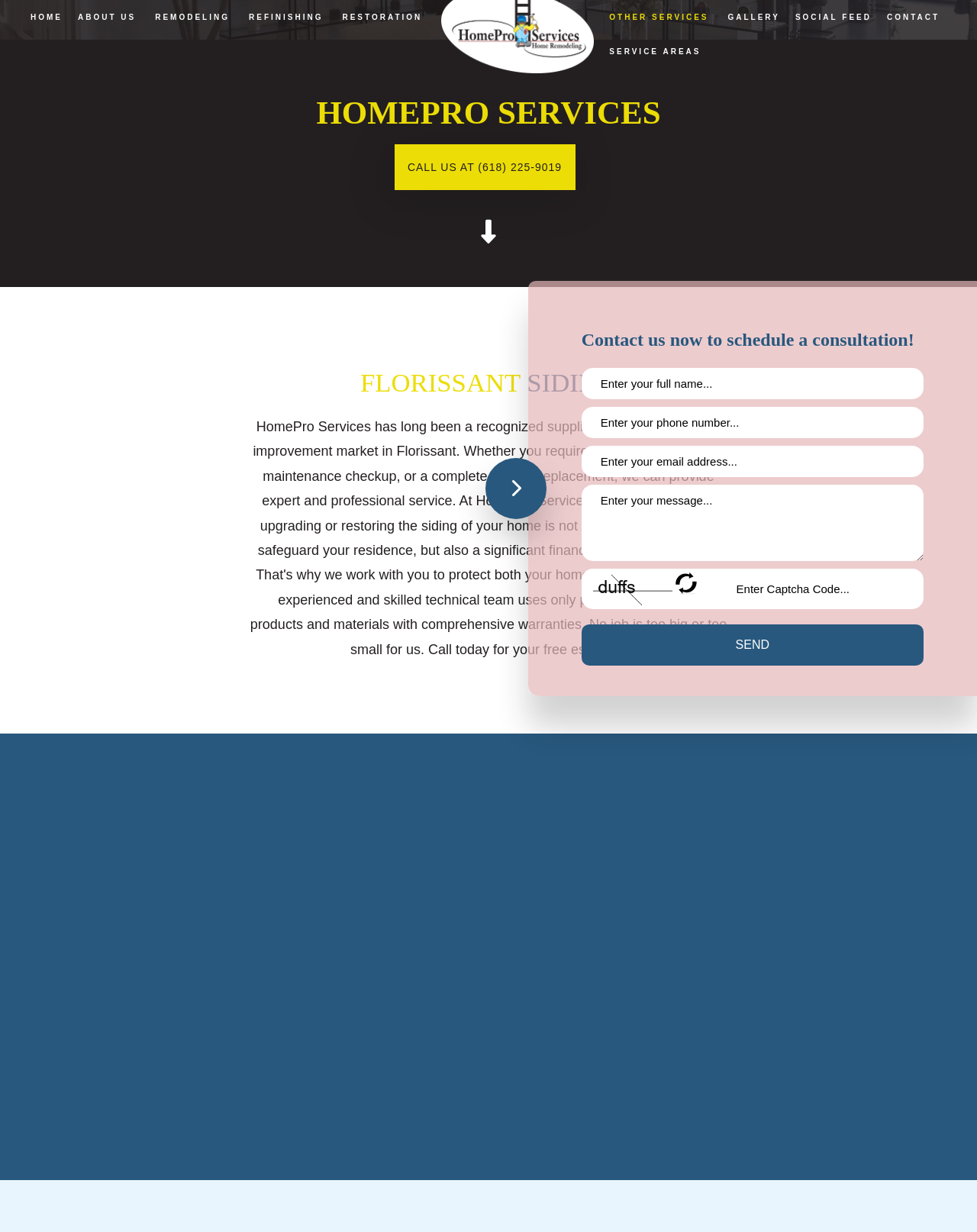Can you find the bounding box coordinates for the element to click on to achieve the instruction: "Click BATHROOM REMODELING"?

[0.148, 0.084, 0.244, 0.112]